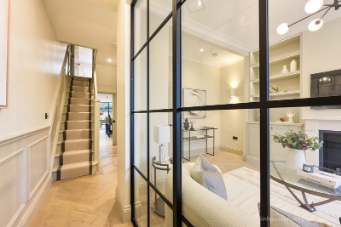What is the source of light in the background?
Based on the image, give a concise answer in the form of a single word or short phrase.

Natural light